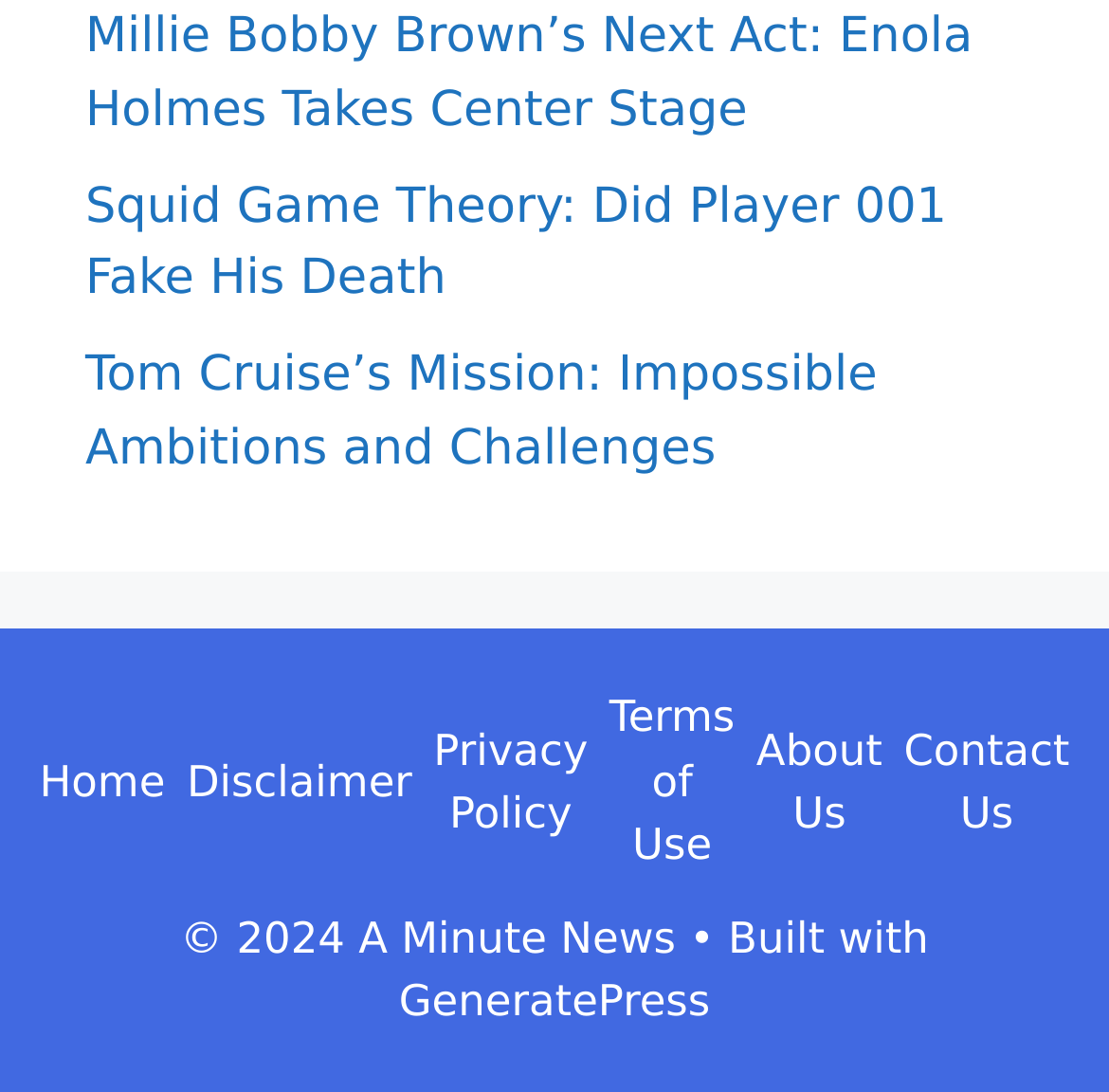Please identify the coordinates of the bounding box for the clickable region that will accomplish this instruction: "Contact the website administrators".

[0.815, 0.663, 0.965, 0.768]